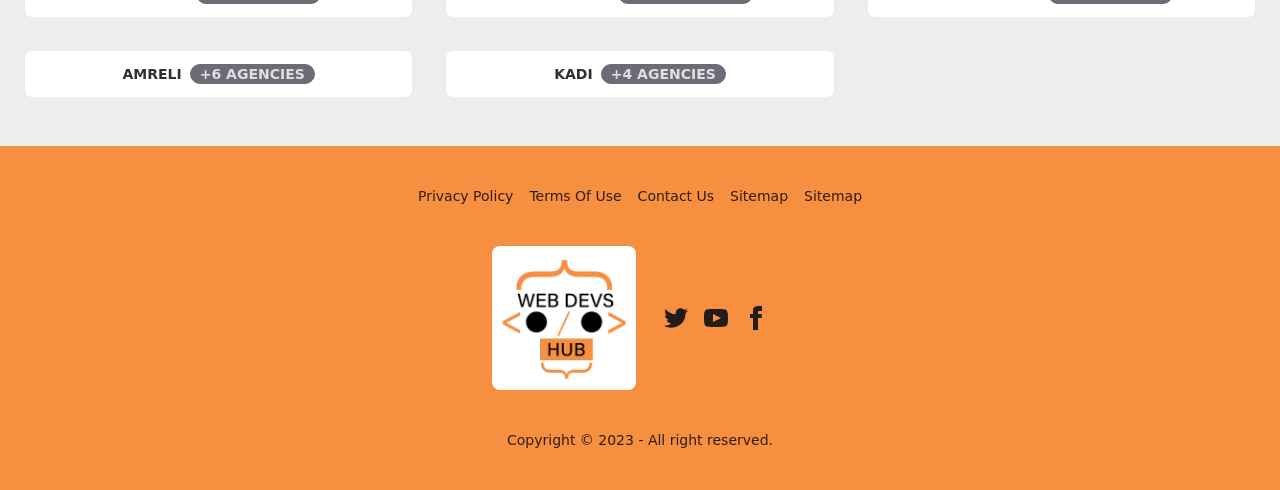Please locate the clickable area by providing the bounding box coordinates to follow this instruction: "Click AMRELI +6 AGENCIES".

[0.019, 0.101, 0.323, 0.199]